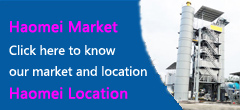Please provide a comprehensive answer to the question below using the information from the image: What industry is Haomei committed to?

The photograph of a concrete batching plant accompanying the text suggests that Haomei is committed to the construction industry, as concrete batching plants are typically used in construction projects.